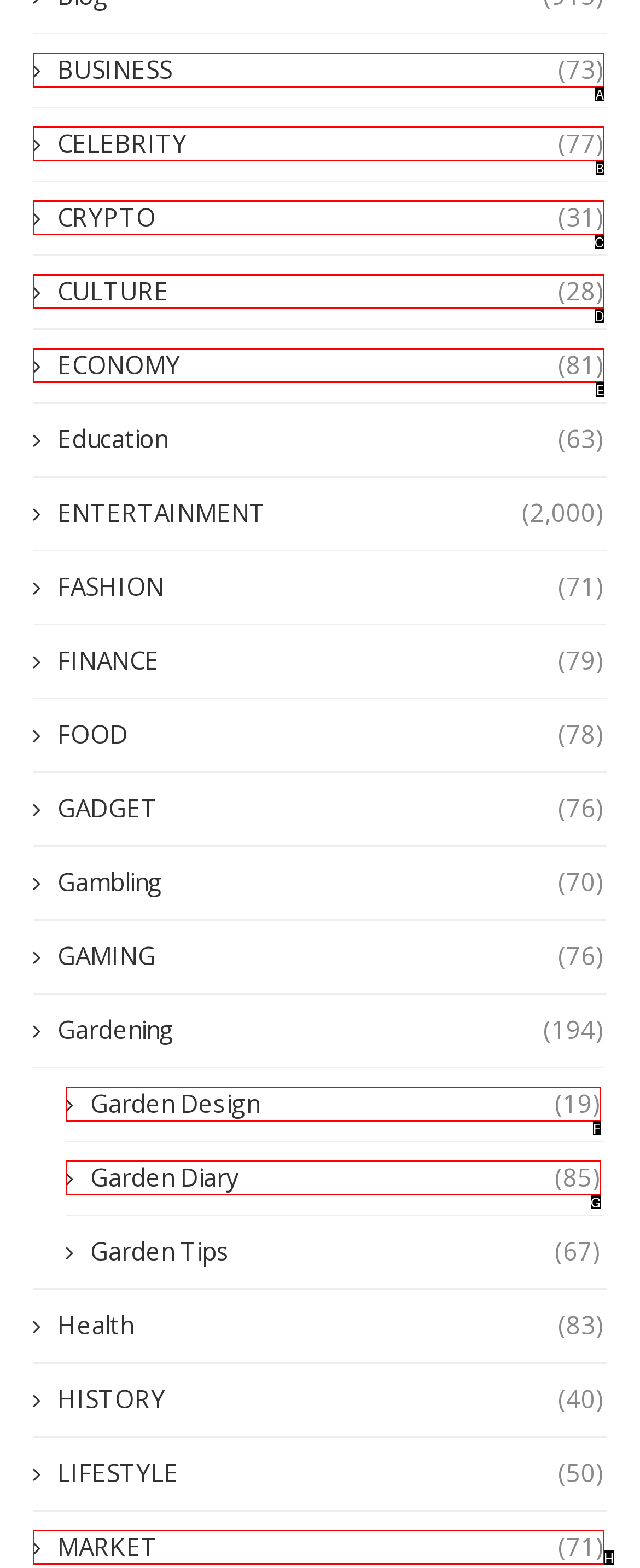Which HTML element among the options matches this description: Garden Diary (85)? Answer with the letter representing your choice.

G